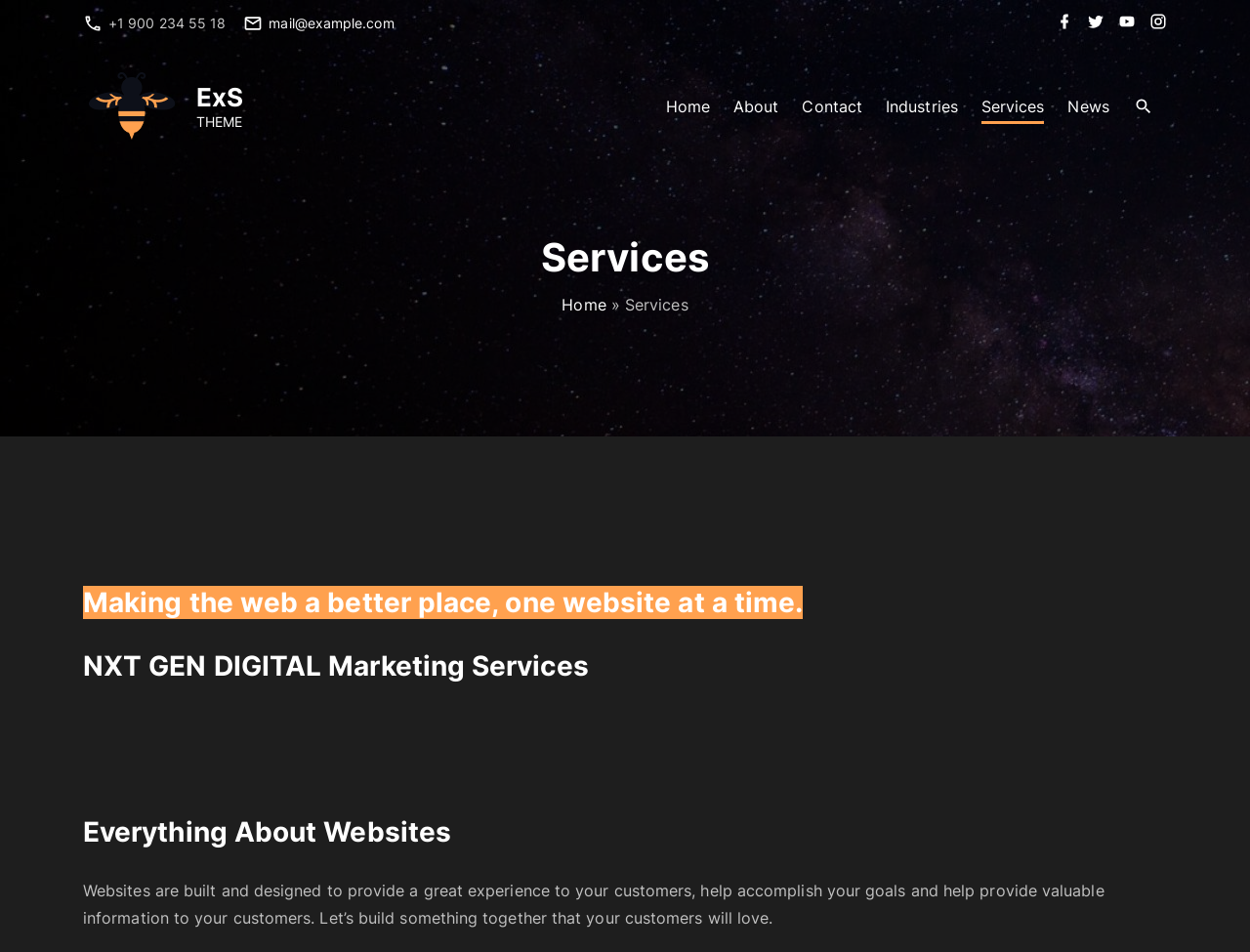Give a concise answer using one word or a phrase to the following question:
What is the purpose of a website according to the company?

Provide a great experience to customers